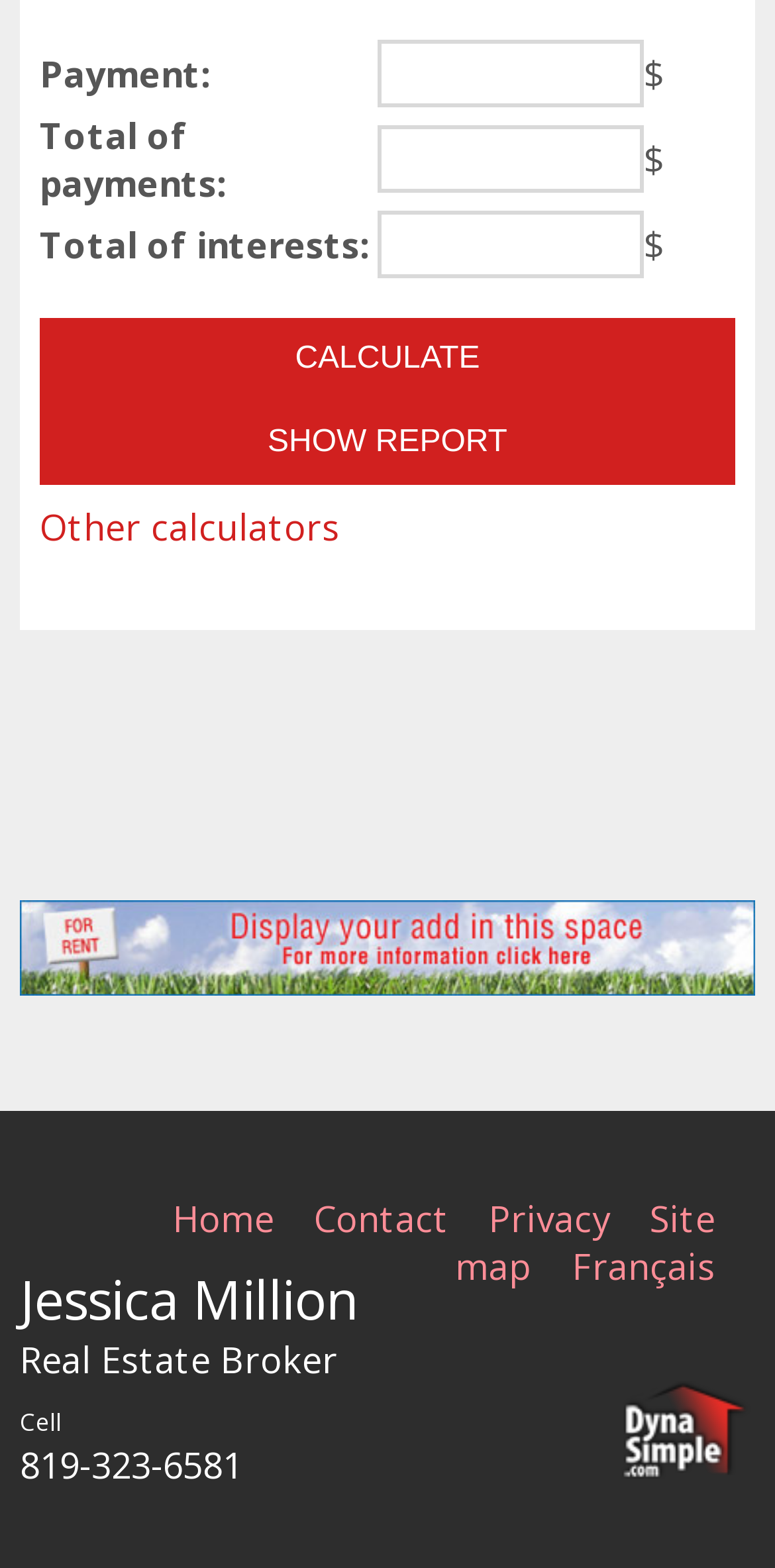Can you show the bounding box coordinates of the region to click on to complete the task described in the instruction: "Enter payment amount"?

[0.488, 0.026, 0.831, 0.069]